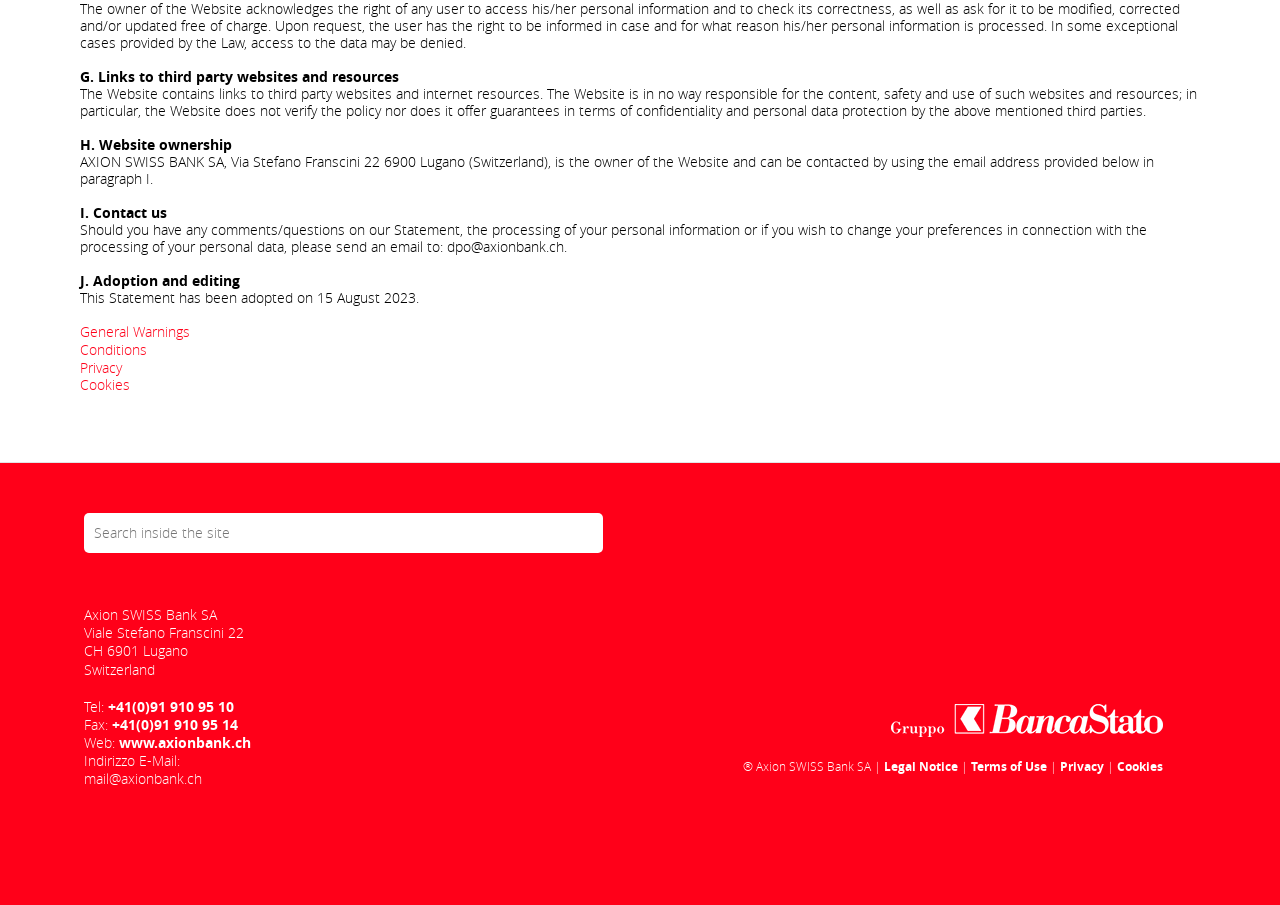Examine the screenshot and answer the question in as much detail as possible: What is the name of the bank that owns the website?

I found the answer by looking at the StaticText element with the text 'AXION SWISS BANK SA, Via Stefano Franscini 22 6900 Lugano (Switzerland), is the owner of the Website and can be contacted by using the email address provided below in paragraph I.' which indicates that AXION SWISS BANK SA is the owner of the website.